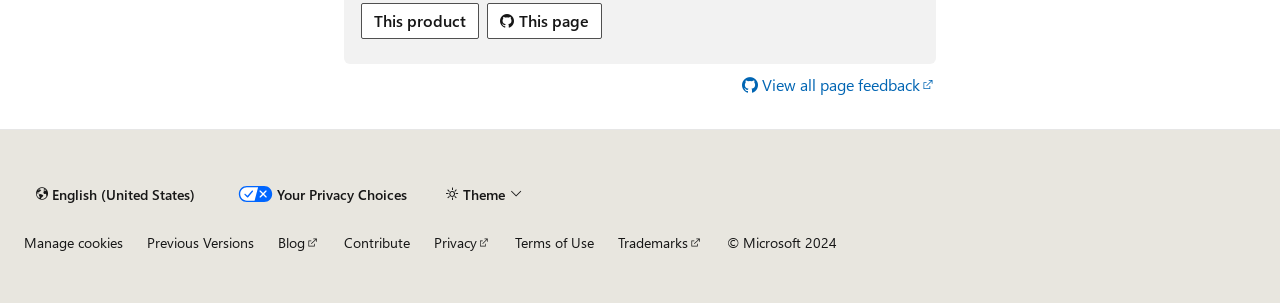Identify the bounding box coordinates for the element you need to click to achieve the following task: "Send feedback about this product". The coordinates must be four float values ranging from 0 to 1, formatted as [left, top, right, bottom].

[0.282, 0.009, 0.374, 0.128]